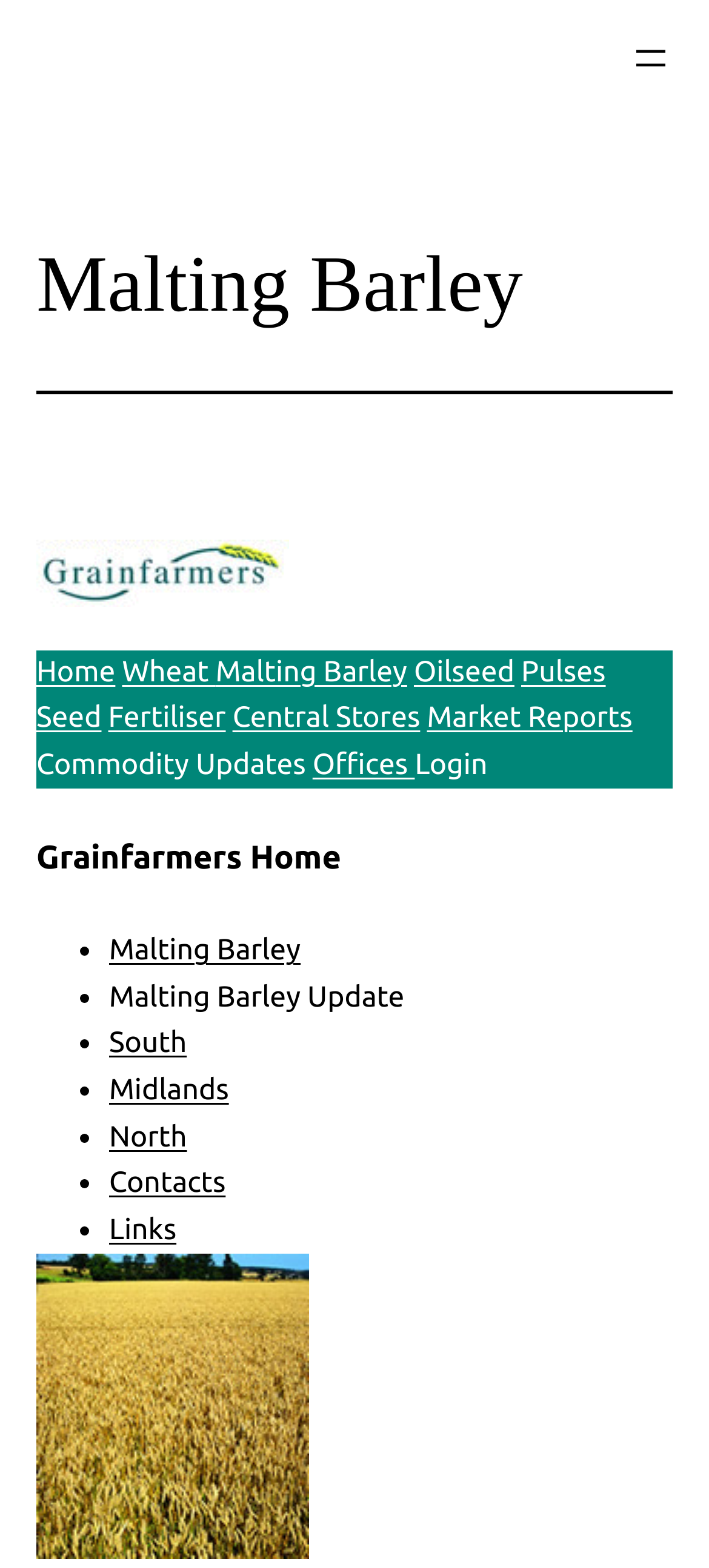Determine the bounding box coordinates for the UI element with the following description: "Links". The coordinates should be four float numbers between 0 and 1, represented as [left, top, right, bottom].

[0.154, 0.774, 0.249, 0.795]